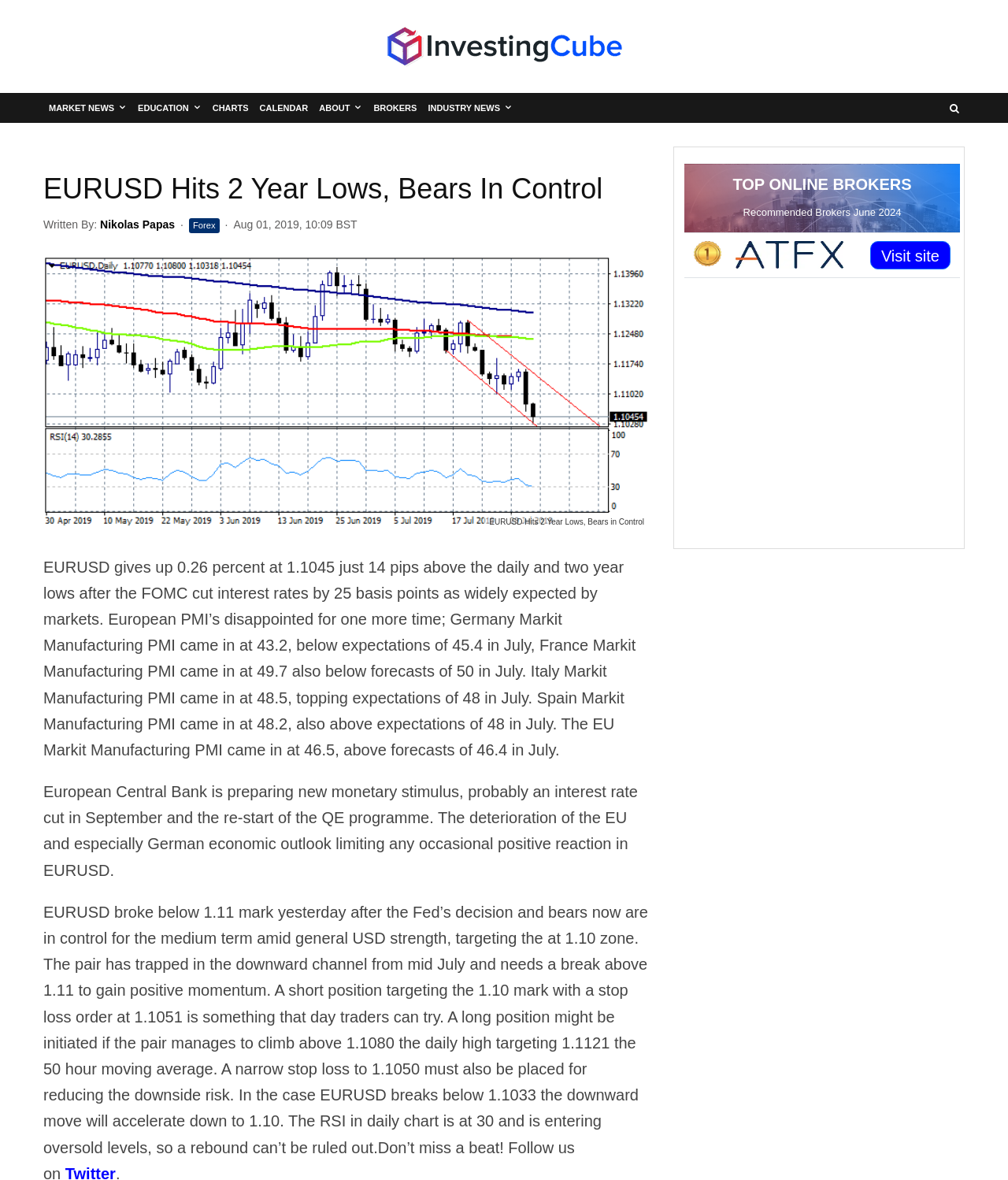Who wrote the article?
Give a detailed response to the question by analyzing the screenshot.

The author of the article is mentioned as Nikolas Papas, which is linked to the text 'Written By:'.